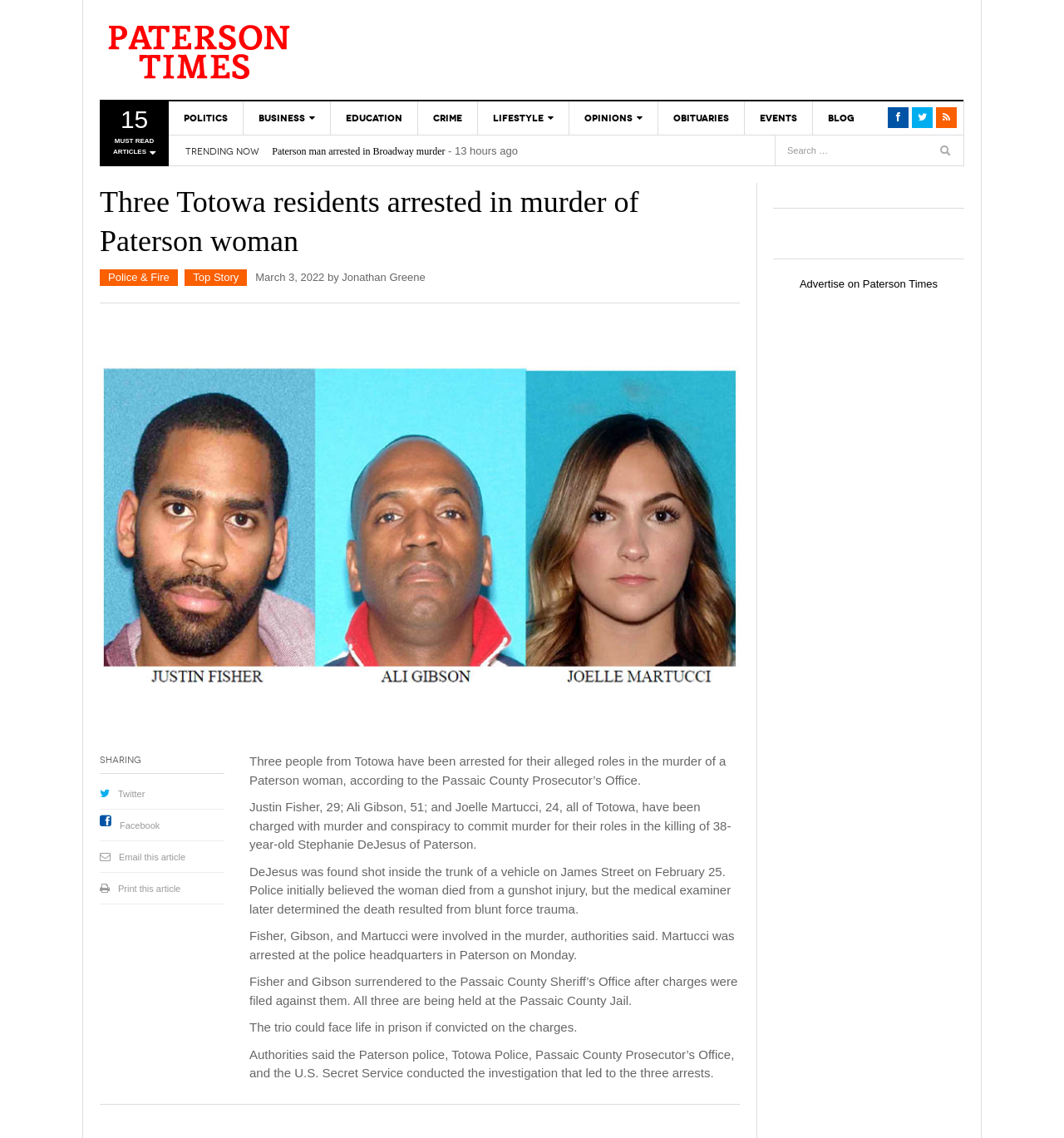Determine the bounding box of the UI component based on this description: "Personal Development". The bounding box coordinates should be four float values between 0 and 1, i.e., [left, top, right, bottom].

None